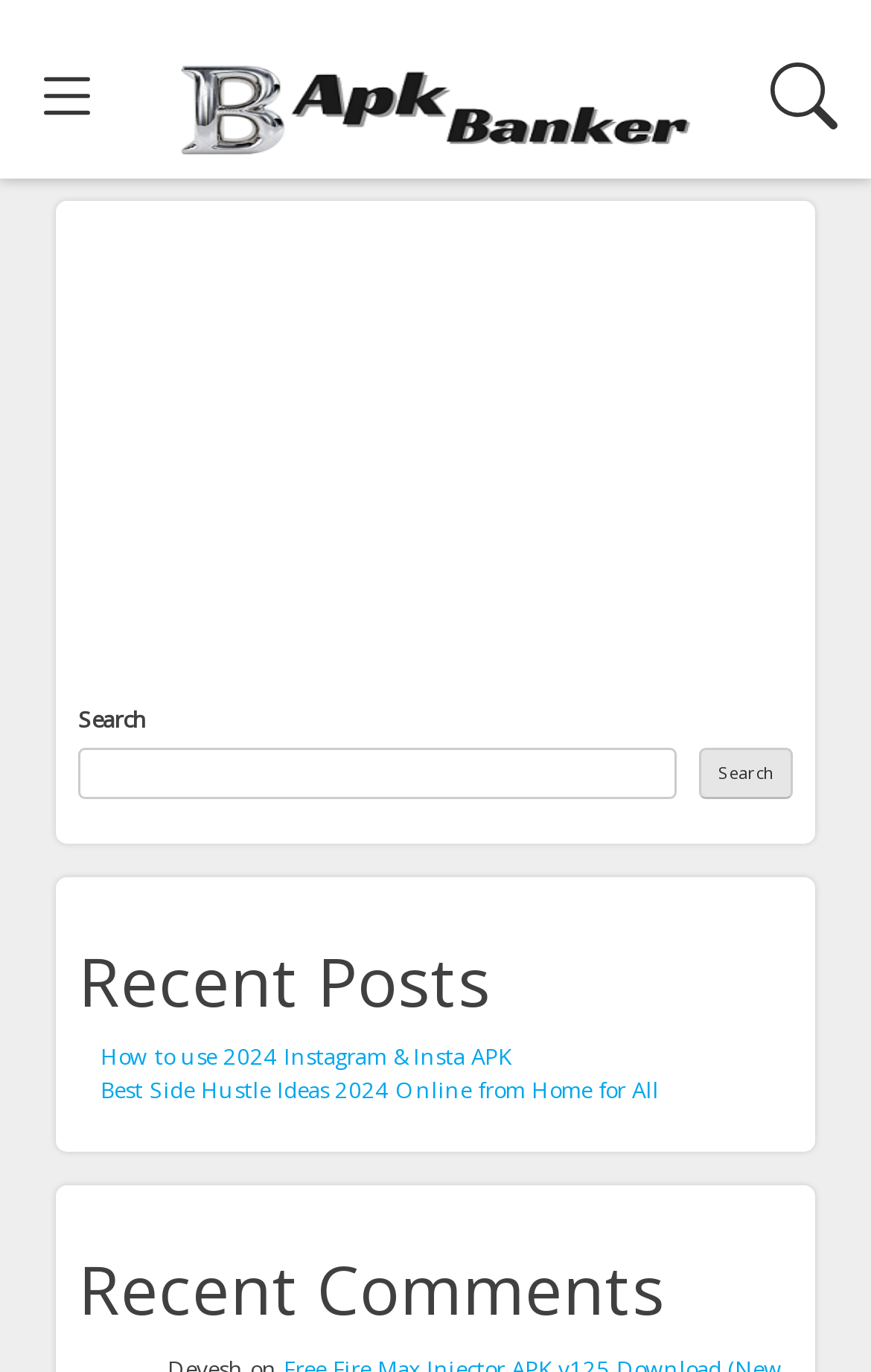What is the category of the recent posts?
Look at the webpage screenshot and answer the question with a detailed explanation.

The recent posts section is related to apps or games, as it is located below the search box with a placeholder text 'Search for Apps or Games...'. This suggests that the recent posts are about apps or games.